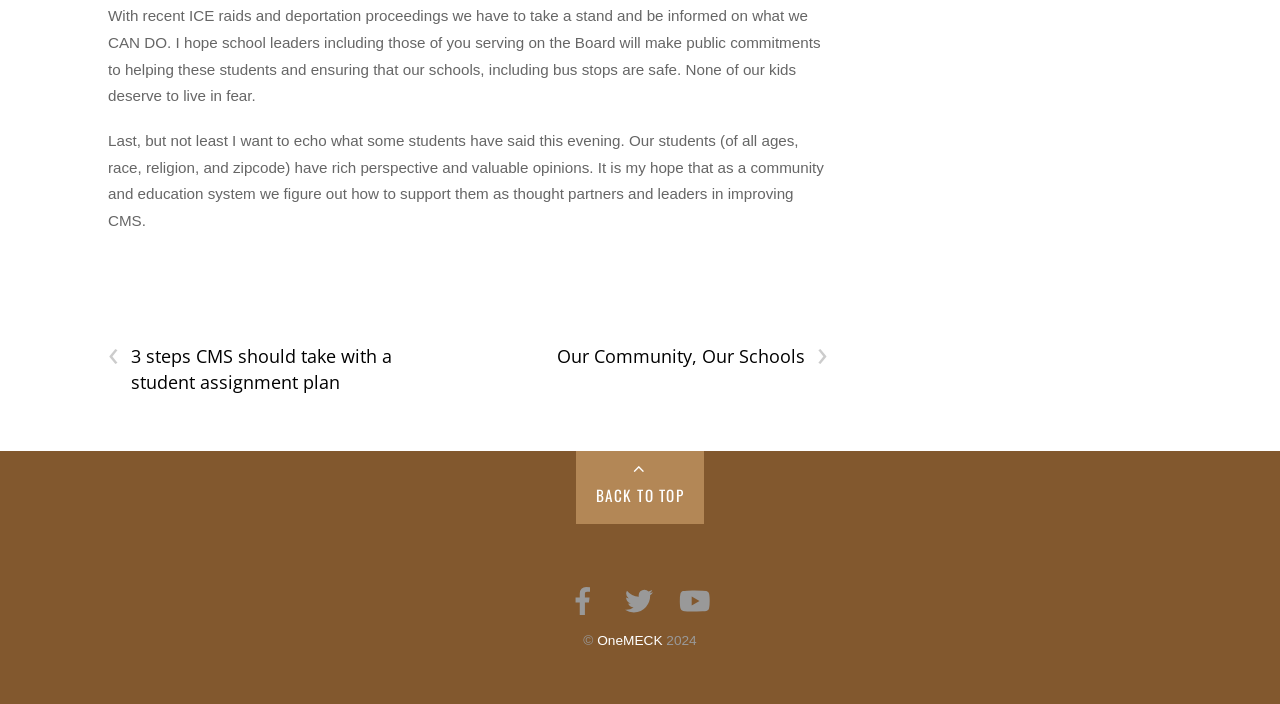Can you give a comprehensive explanation to the question given the content of the image?
What is the direction of the arrow in the 'BACK TO TOP' link?

I found a link with the text 'BACK TO TOP' and an icon with the Unicode character '', which represents an upward arrow. This suggests that the direction of the arrow is up.